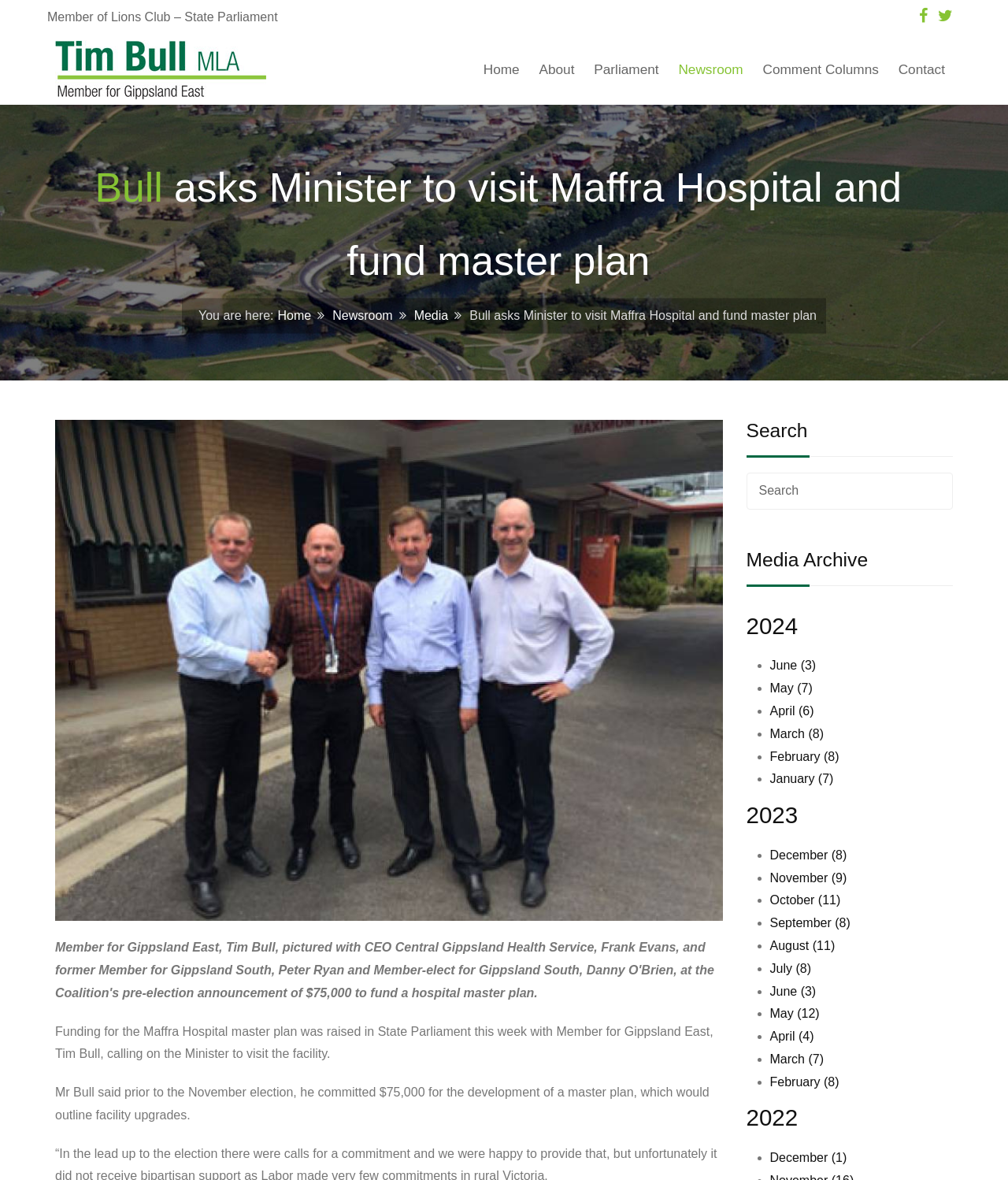What is the address of the Electorate Office?
Deliver a detailed and extensive answer to the question.

I found this answer by looking at the text '143 Main St' which is located near the text 'Electorate Office' and suggests that it is the address of the office.